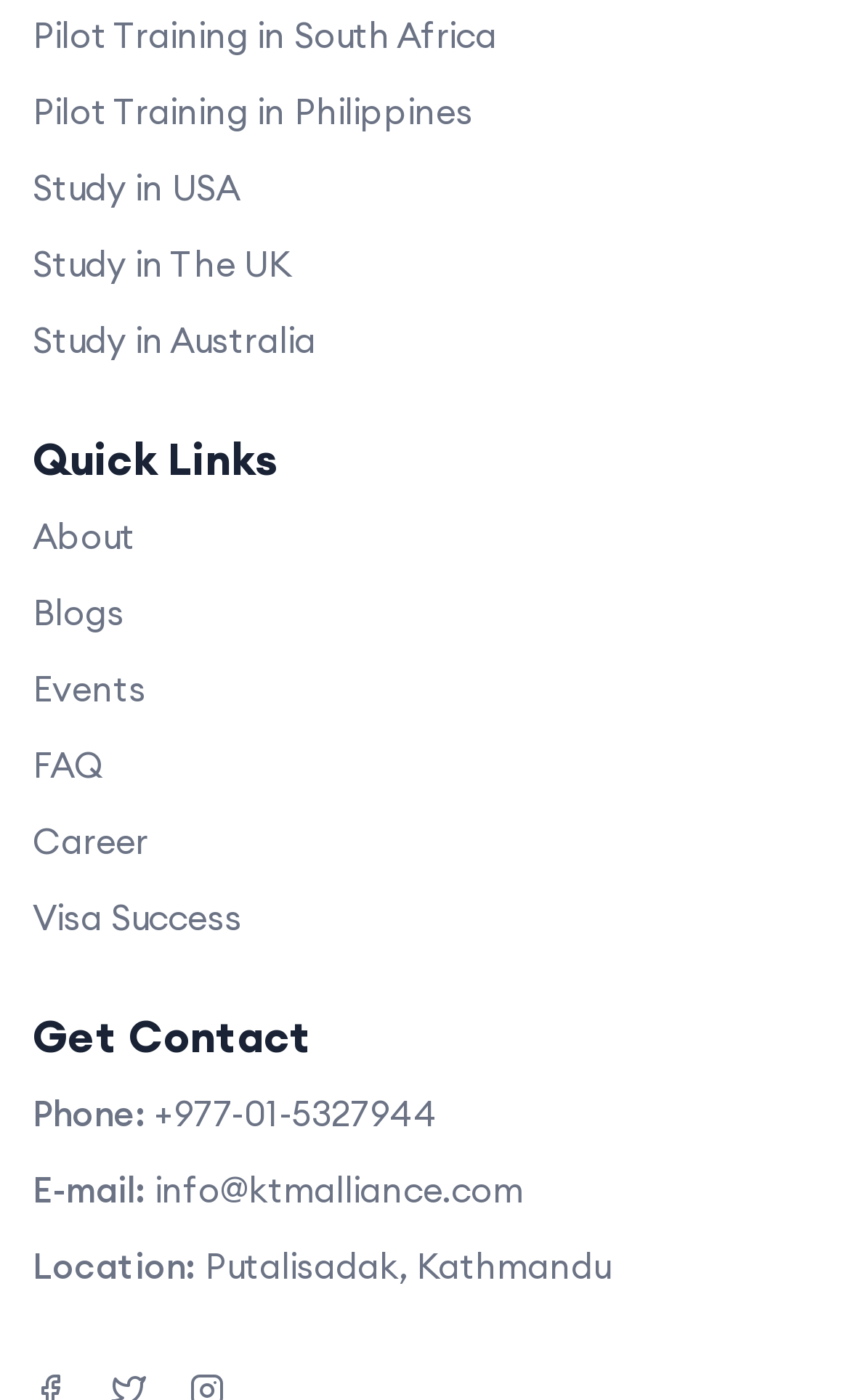Using the given element description, provide the bounding box coordinates (top-left x, top-left y, bottom-right x, bottom-right y) for the corresponding UI element in the screenshot: Pilot Training in South Africa

[0.038, 0.007, 0.585, 0.046]